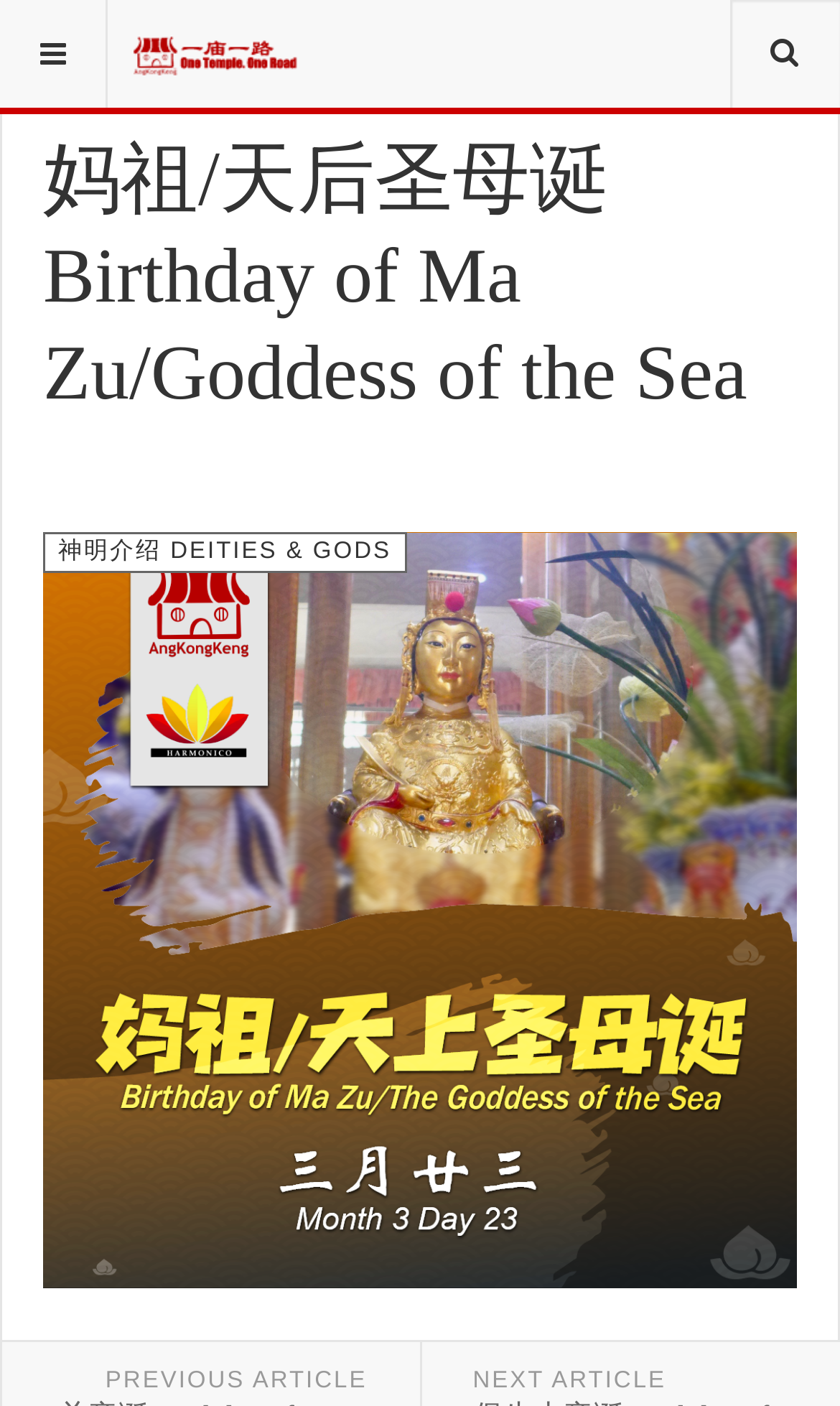Reply to the question below using a single word or brief phrase:
Is there a search function on the webpage?

Yes